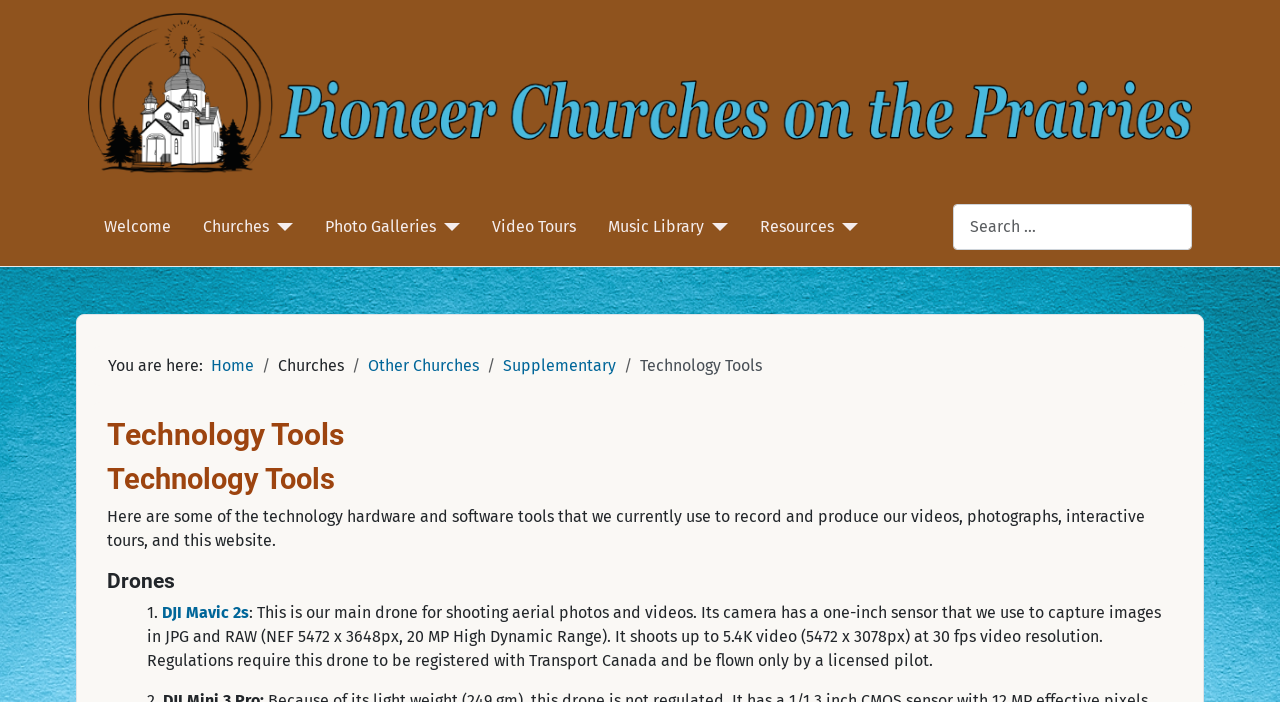What is the main topic of this website?
Based on the visual, give a brief answer using one word or a short phrase.

Pioneer historical churches